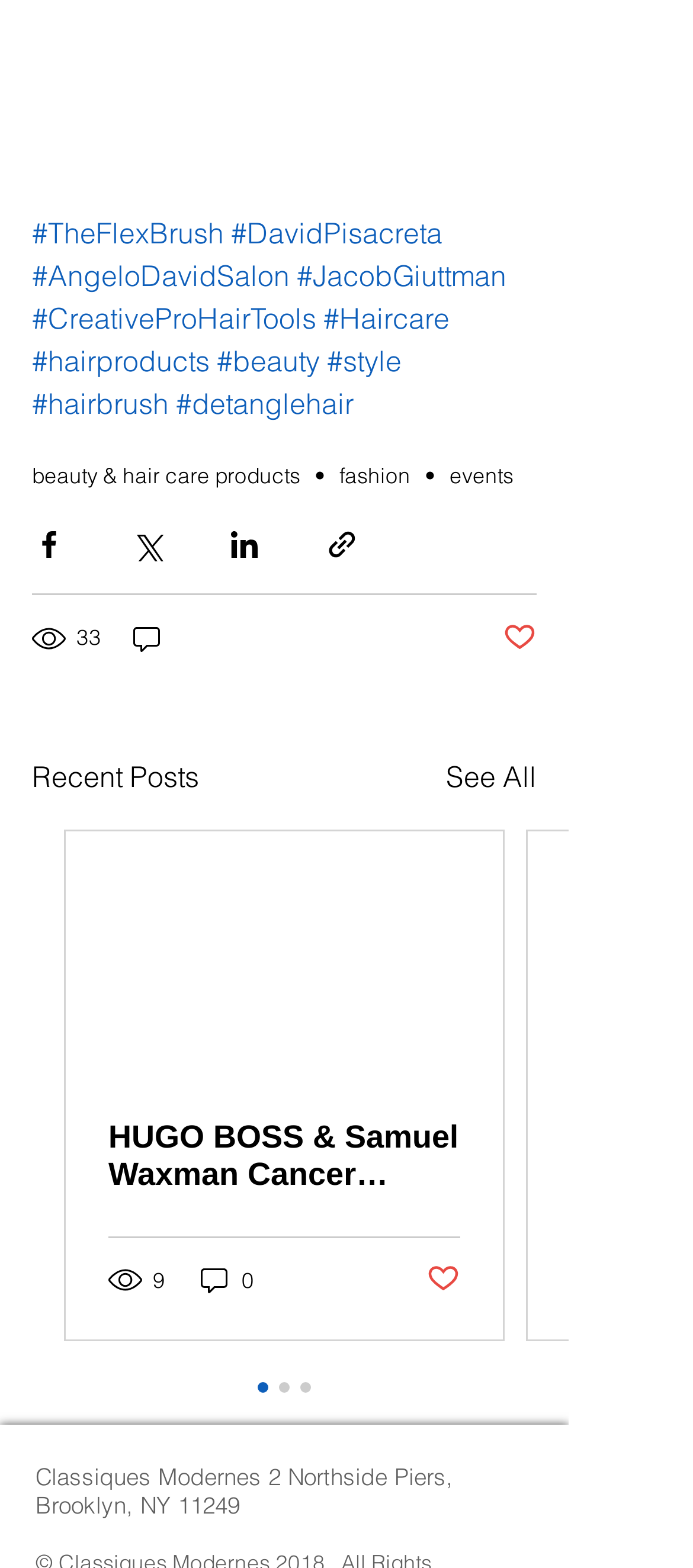How many comments does the first article have?
By examining the image, provide a one-word or phrase answer.

0 comments